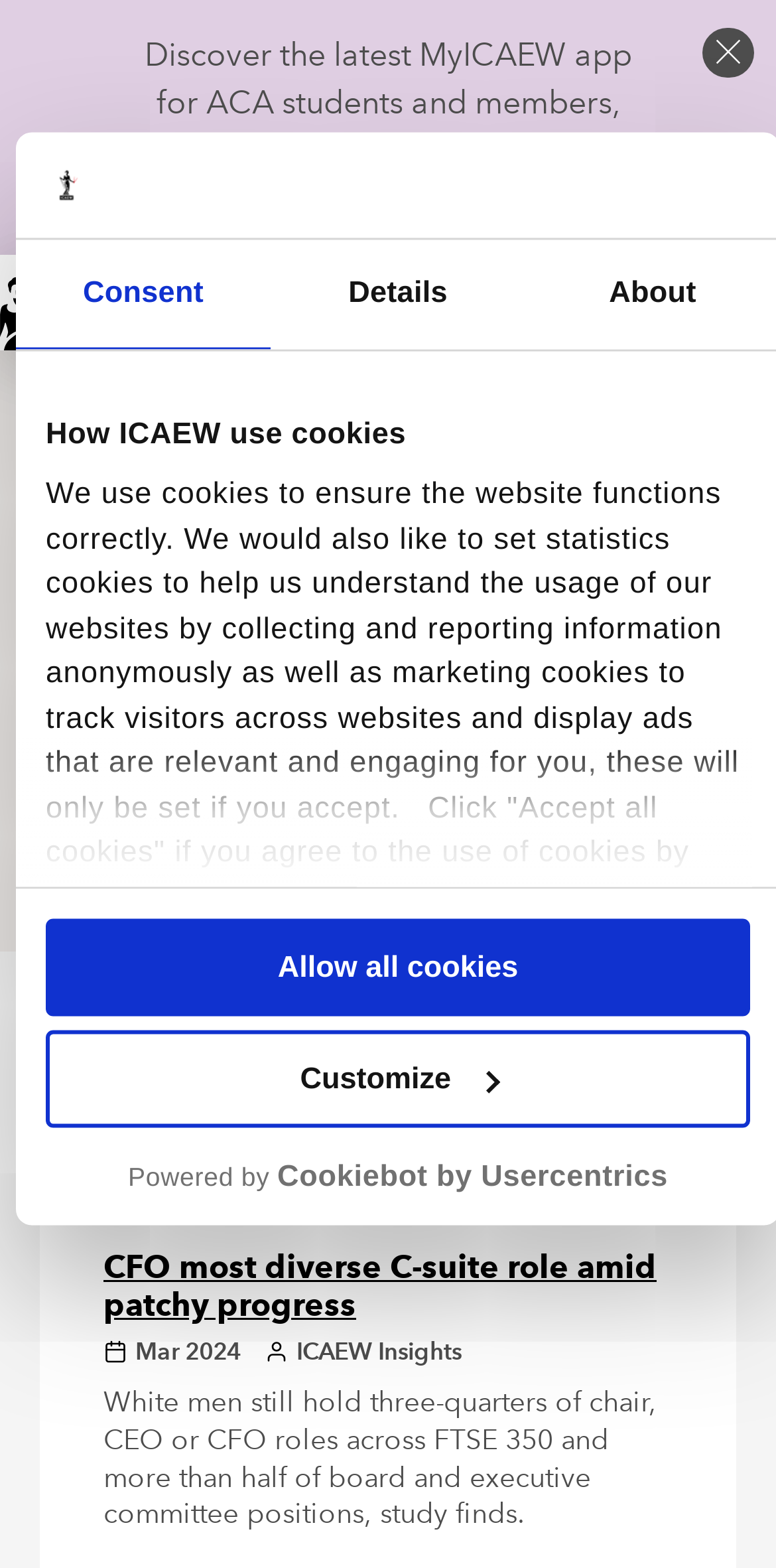Create a detailed narrative of the webpage’s visual and textual elements.

The webpage is about board diversity and corporate governance, with a focus on guidance for professionals. At the top left, there is a logo and a tab navigation menu with two options: "Consent" and "Details". Below the logo, there is a message about how the website uses cookies, with options to customize or accept all cookies.

On the top right, there is a horizontal menu bar with several menu items, including "HOME", "Membership", "Learn", "Careers", "ACA students", "Resources", "Communities", "Insights", and "Regulation". Each menu item has a dropdown menu with additional options.

Below the menu bar, there is a promotional message about a mobile app for ACA students and members, with a "Find out more" link. On the left side, there are several links to different sections of the website, including "Board committees and board effectiveness" and "Board diversity".

The main content of the page is divided into two sections. The first section has a heading "Board diversity" and a subheading "Considerations and guidance for corporate governance professionals on boardroom diversity." Below the heading, there is a link to "Contents" that expands to show more information.

The second section is a list of articles and features, with a heading "Articles & features". The list includes several articles, each with a title, a date, and a brief summary. The first article is about the diversity of C-suite roles, with a title "CFO most diverse C-suite role amid patchy progress" and a date "Mar 2024".